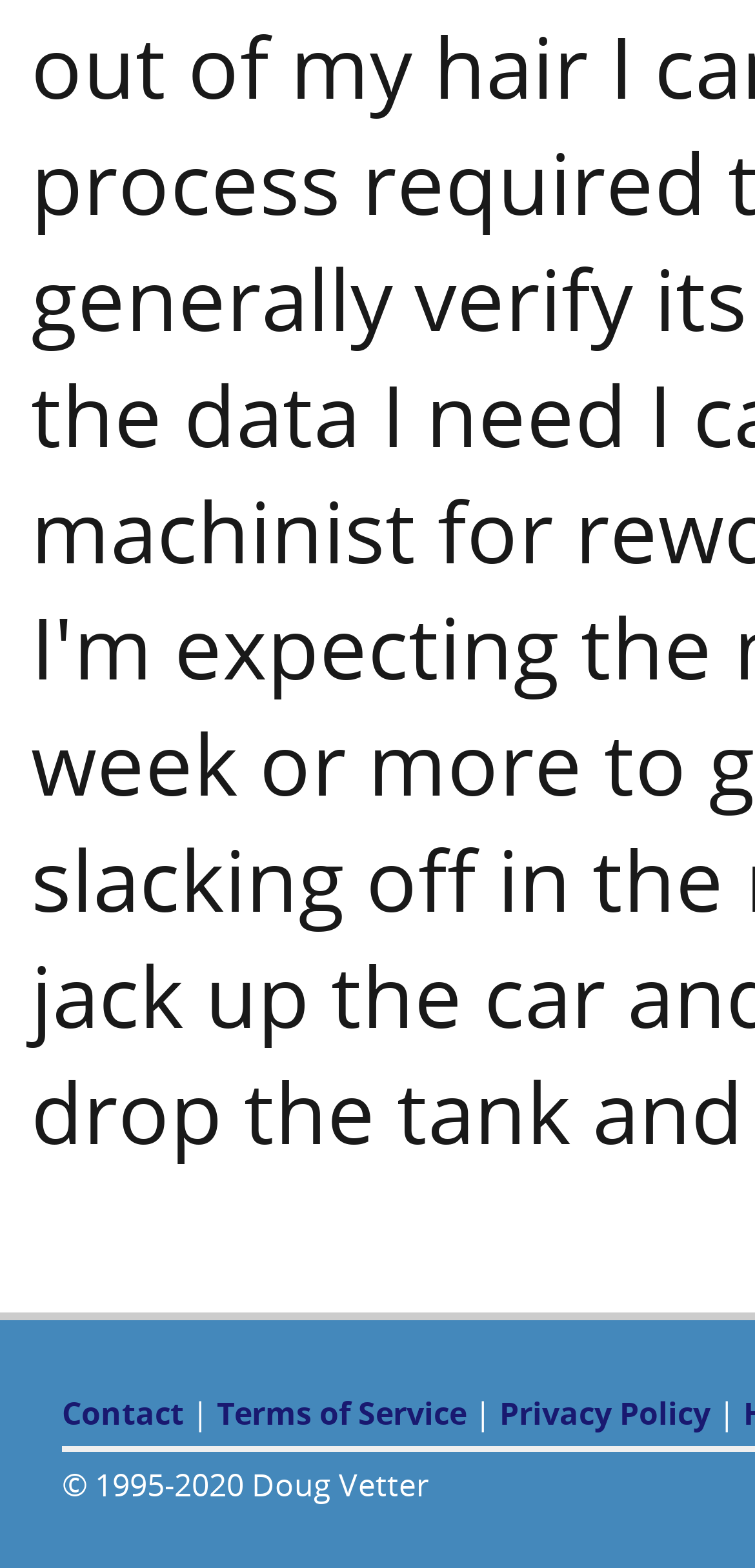Mark the bounding box of the element that matches the following description: "Privacy Policy".

[0.662, 0.887, 0.941, 0.914]